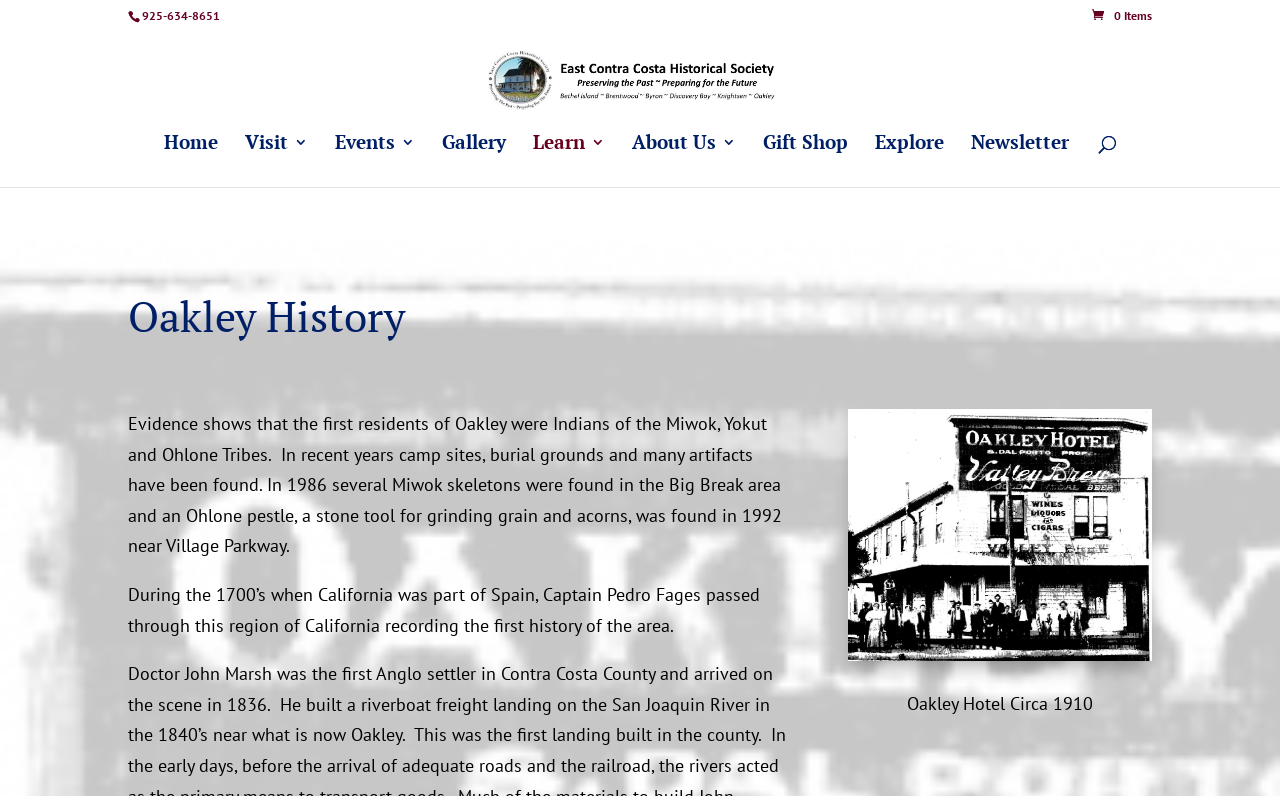Can you specify the bounding box coordinates for the region that should be clicked to fulfill this instruction: "Visit the East Contra Costa Historical Society page".

[0.299, 0.084, 0.703, 0.114]